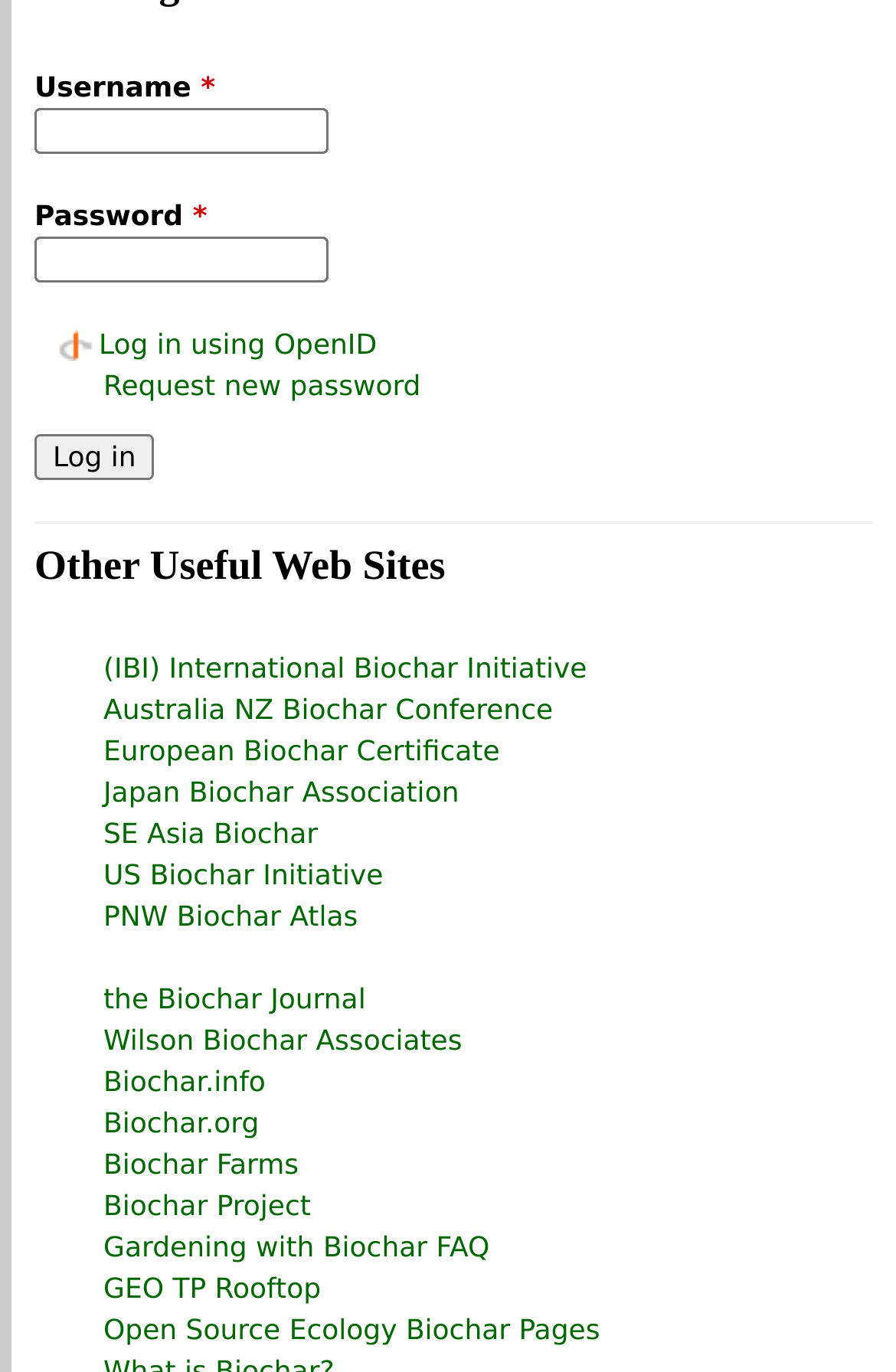Specify the bounding box coordinates for the region that must be clicked to perform the given instruction: "Enter username".

[0.038, 0.079, 0.367, 0.112]